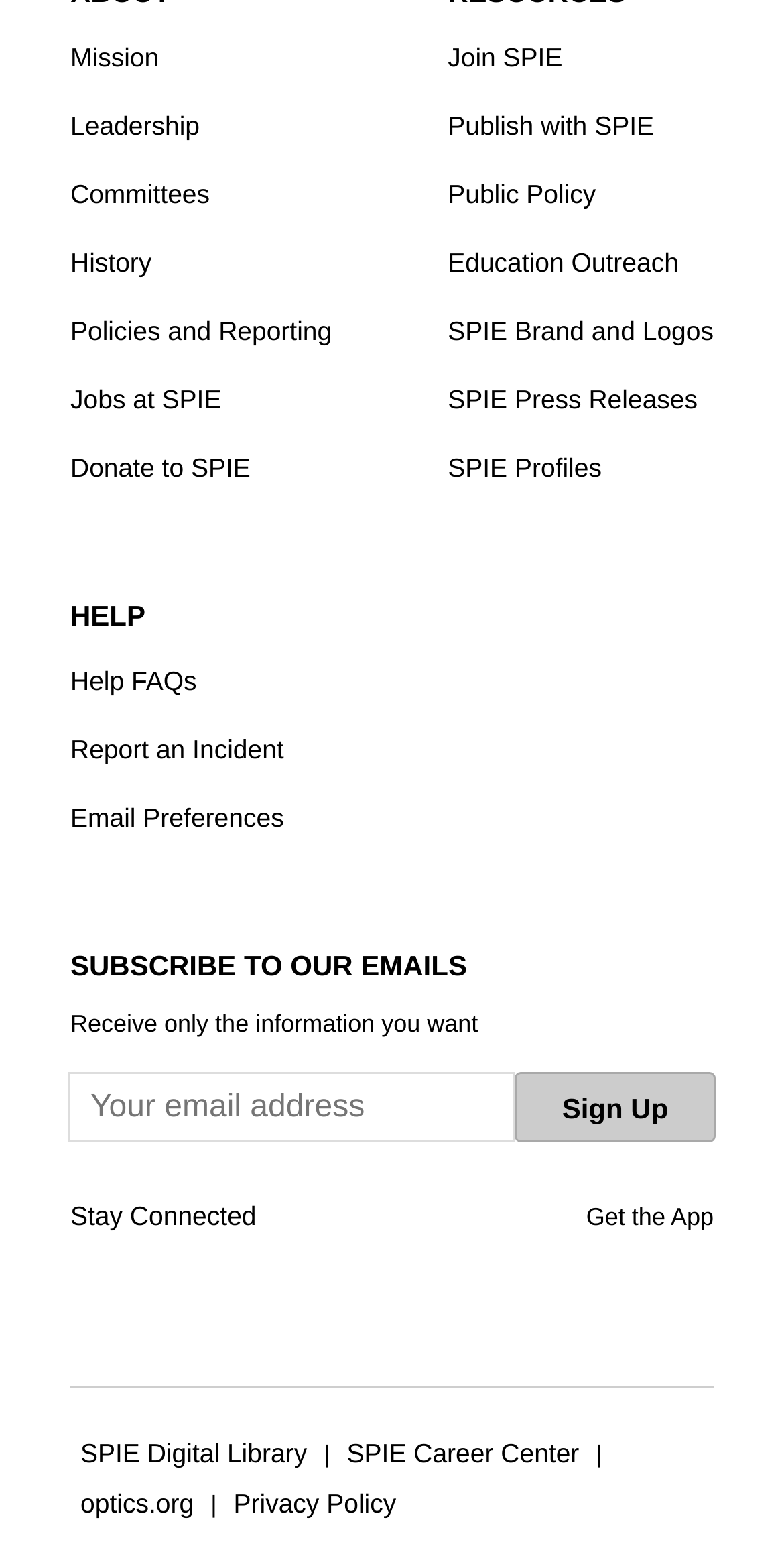How many links are there in the top left section?
Based on the visual information, provide a detailed and comprehensive answer.

The top left section of the webpage contains 9 links, namely 'Mission', 'Leadership', 'Committees', 'History', 'Policies and Reporting', 'Jobs at SPIE', 'Donate to SPIE', 'HELP', and 'Help FAQs'. These links are arranged vertically and have bounding box coordinates ranging from [0.09, 0.016, 0.203, 0.06] to [0.09, 0.508, 0.362, 0.552].